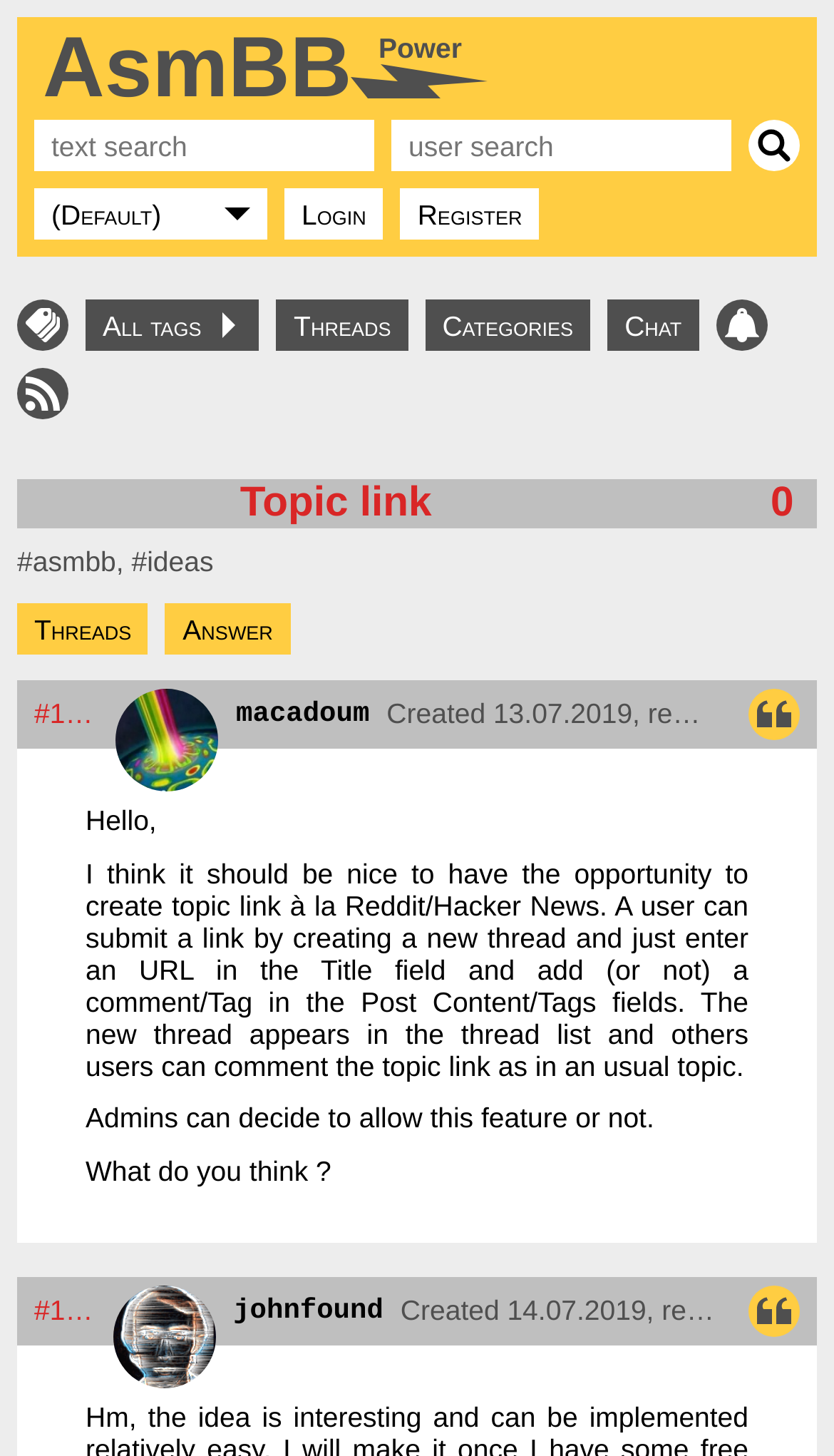Identify the bounding box coordinates of the area that should be clicked in order to complete the given instruction: "Quote this post". The bounding box coordinates should be four float numbers between 0 and 1, i.e., [left, top, right, bottom].

[0.897, 0.473, 0.959, 0.508]